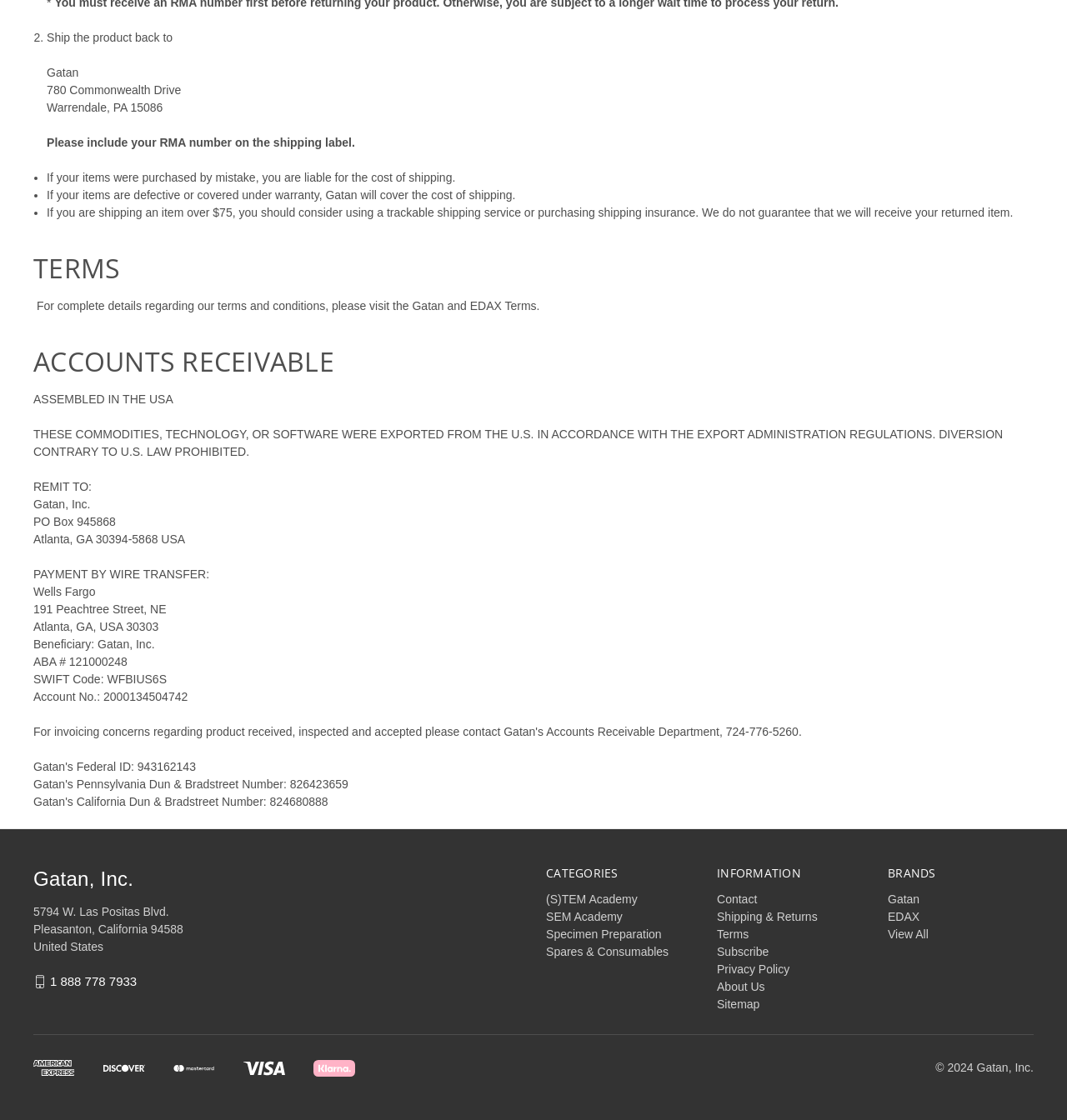Could you locate the bounding box coordinates for the section that should be clicked to accomplish this task: "Contact Gatan".

[0.672, 0.797, 0.71, 0.809]